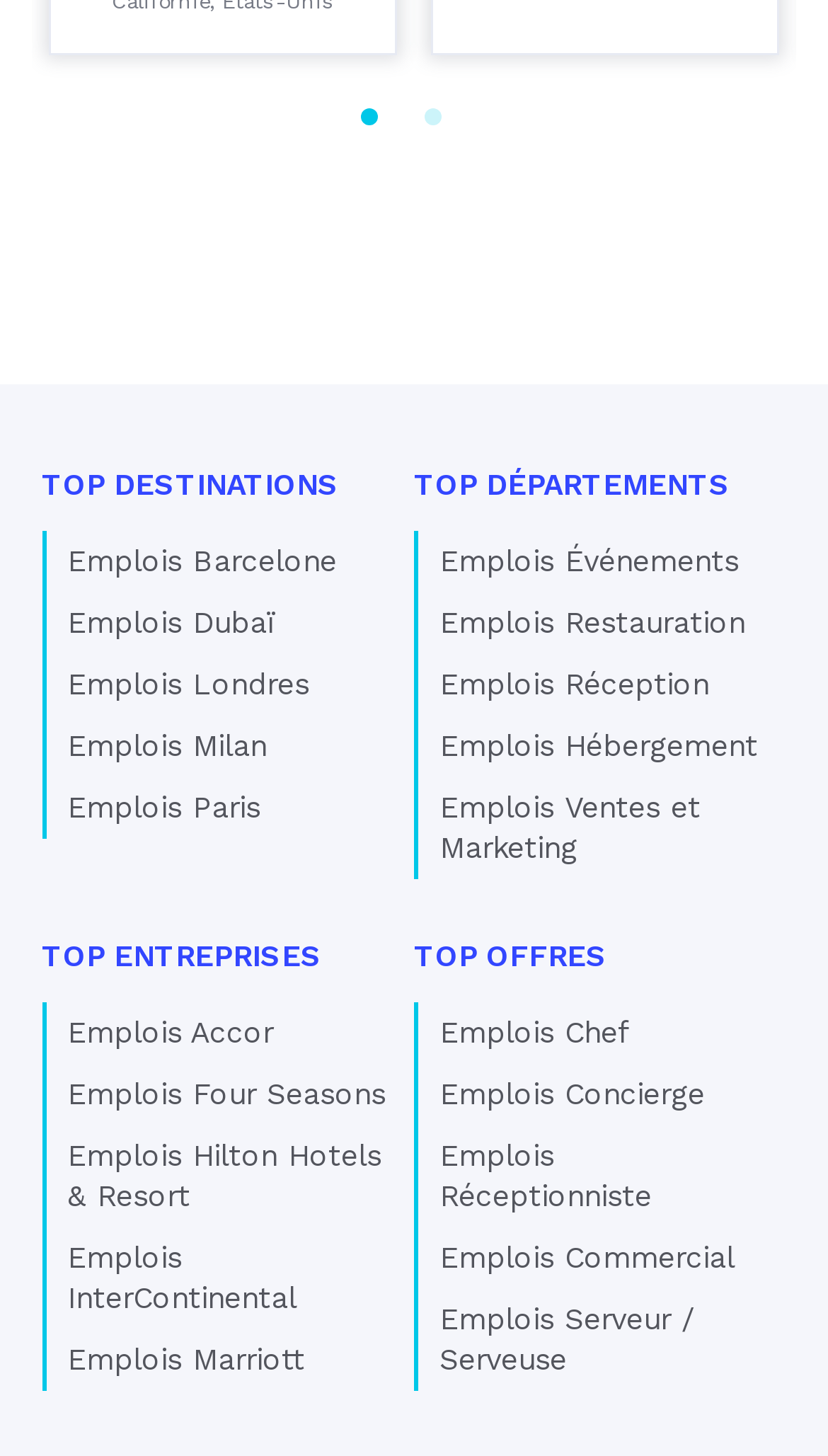Provide your answer in a single word or phrase: 
How many top departments are listed?

5